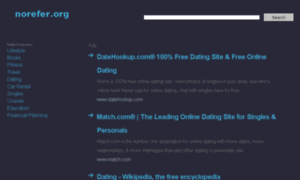Describe all elements and aspects of the image.

The image depicts a screenshot from a website that offers various online dating services. Prominently featured are advertisements for different dating platforms, showcasing options such as "DateHookup.com," which claims to be a "100% Free Dating Site & Free Online Dating," and "Match.com," recognized as a leading site for singles and personals. The layout includes a simple search bar at the top, enhancing user navigation. Surrounding the advertisements, various categories such as "Lifestyle," "Health," and "Education" are listed, indicating a broad range of topics pertinent to visitors. The background is dark, providing contrast to the white text and highlighted links, making the key information easily accessible. This interface suggests a user-friendly approach aimed at attracting individuals seeking dating opportunities online.